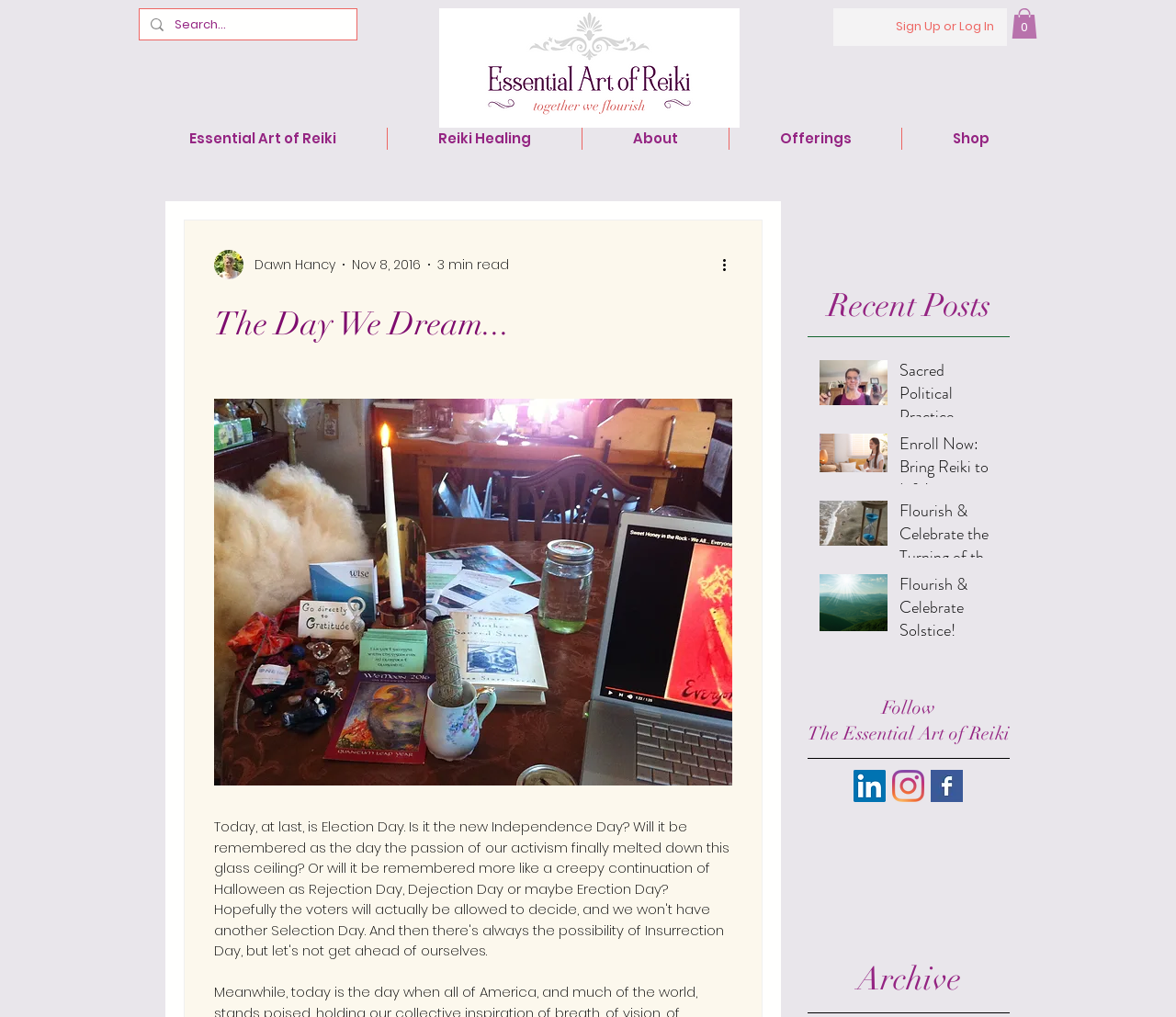What is the logo of the website?
Look at the image and respond with a one-word or short-phrase answer.

EAofR wtag & flourishes logo